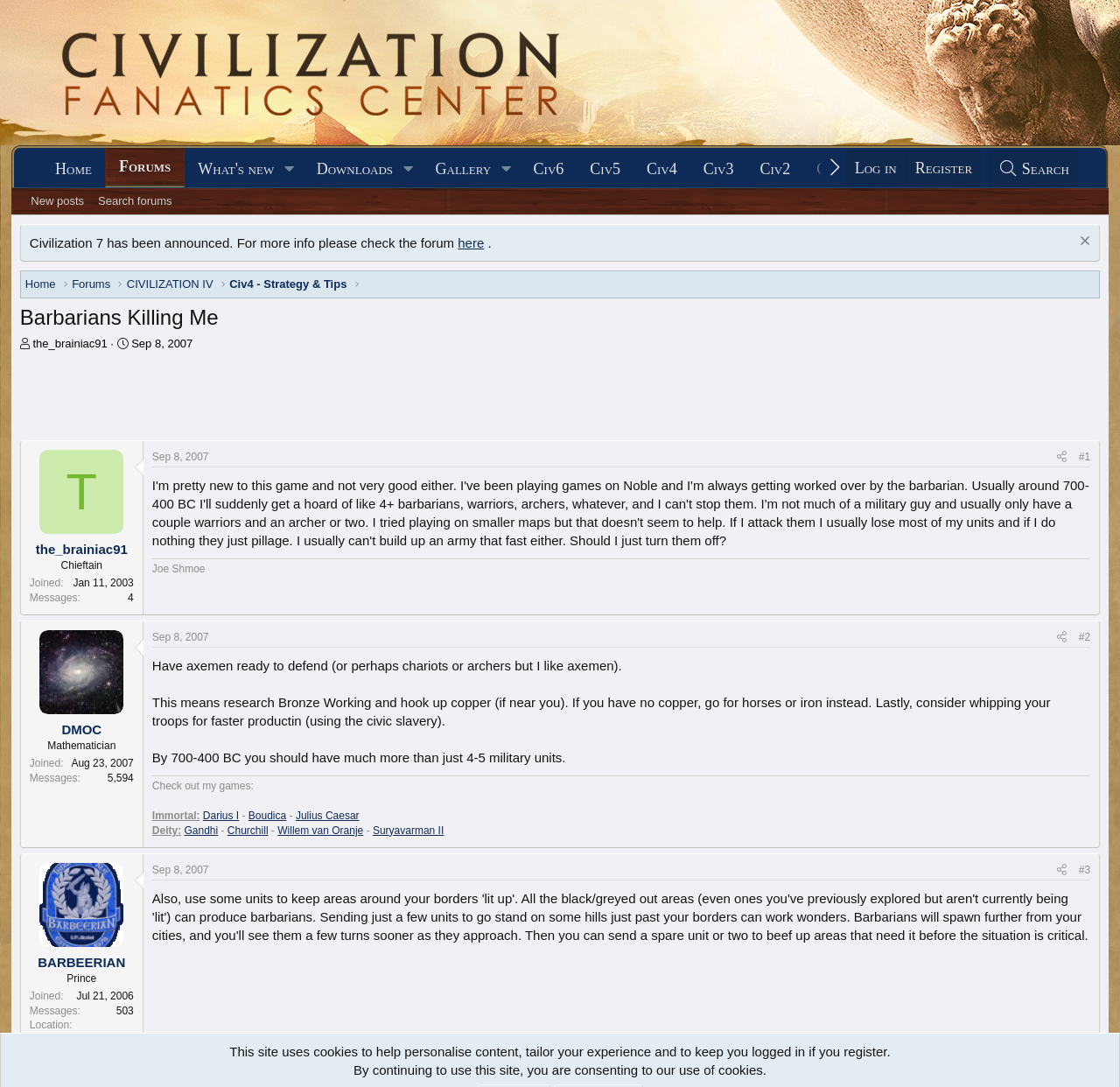When was the thread started?
Based on the image, provide a one-word or brief-phrase response.

Sep 8, 2007